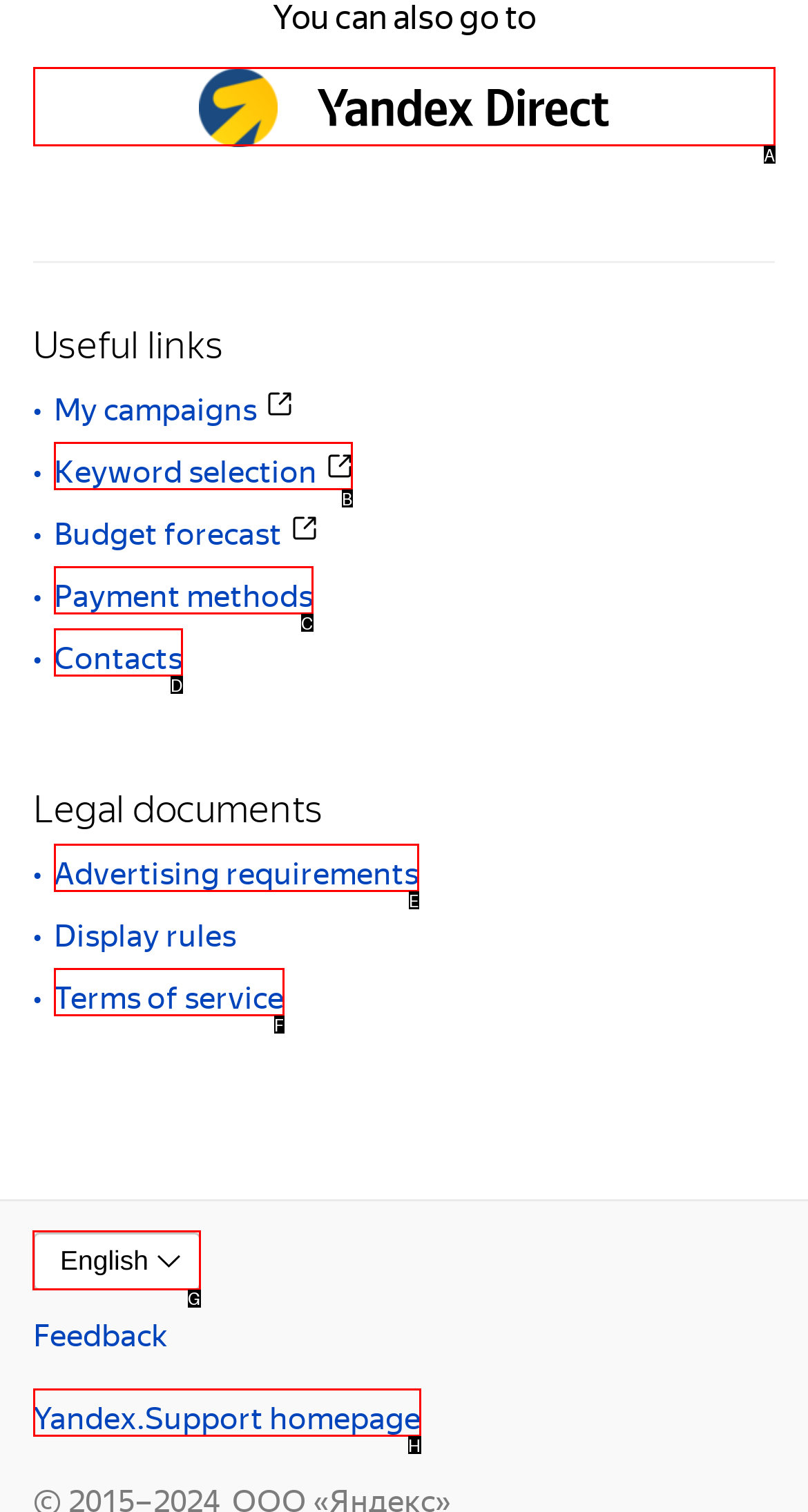Identify the letter of the UI element you should interact with to perform the task: Select English as language
Reply with the appropriate letter of the option.

G